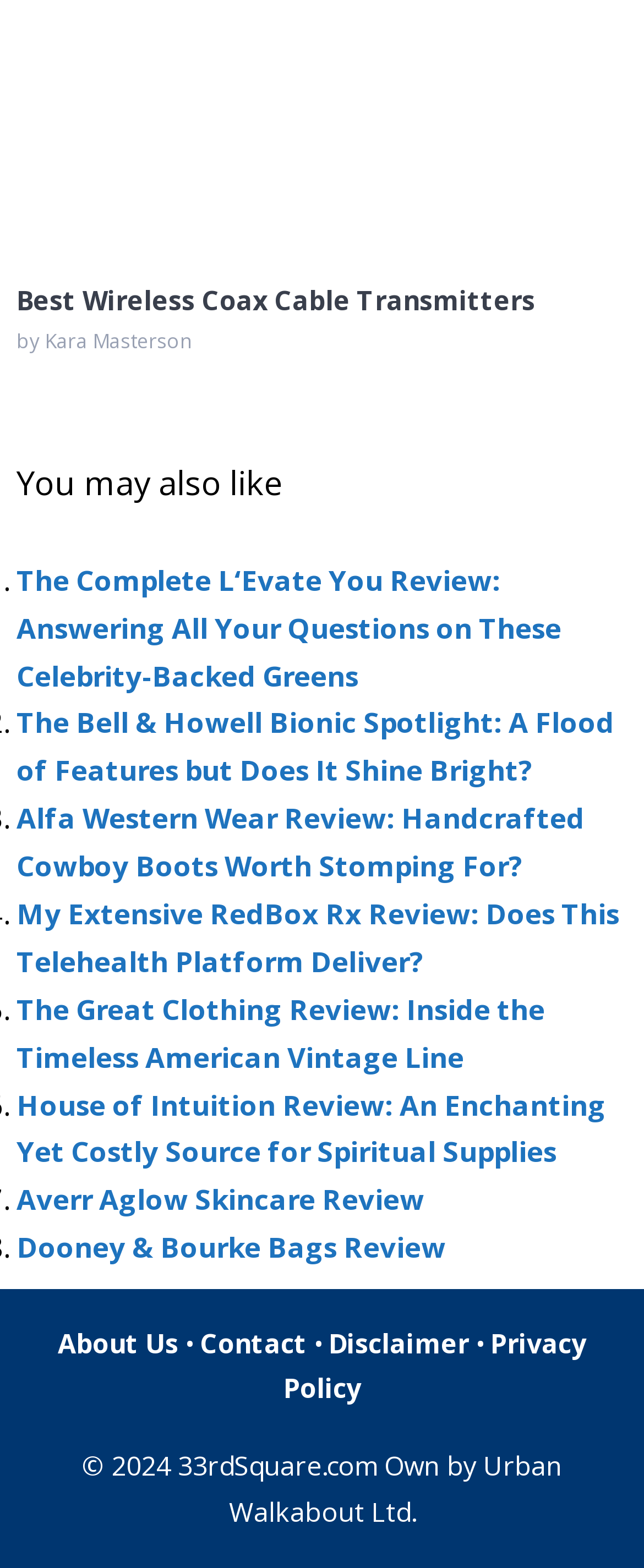Please find the bounding box for the UI component described as follows: "Averr Aglow Skincare Review".

[0.026, 0.753, 0.659, 0.777]